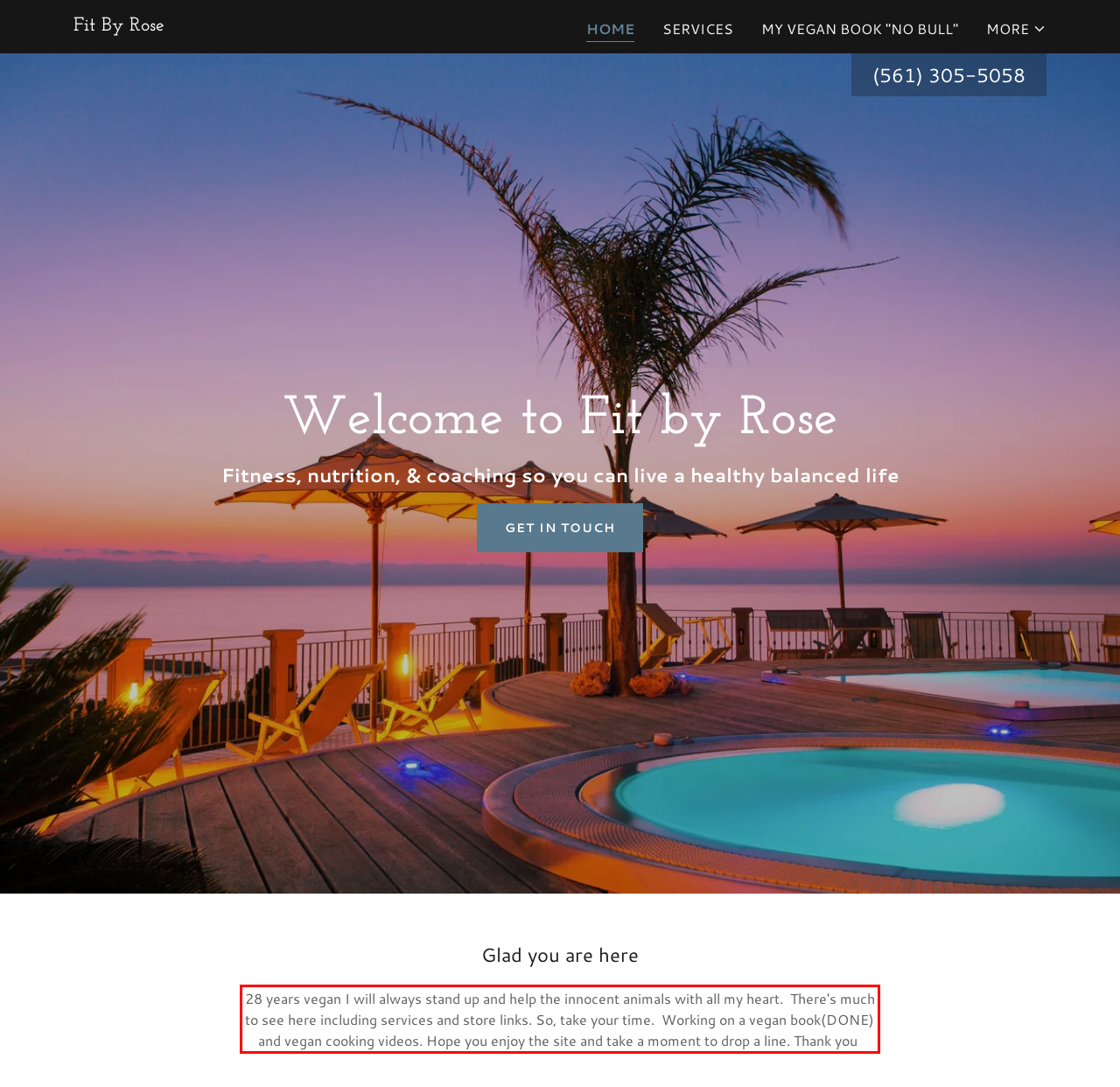Please analyze the provided webpage screenshot and perform OCR to extract the text content from the red rectangle bounding box.

28 years vegan I will always stand up and help the innocent animals with all my heart. There's much to see here including services and store links. So, take your time. Working on a vegan book(DONE) and vegan cooking videos. Hope you enjoy the site and take a moment to drop a line. Thank you